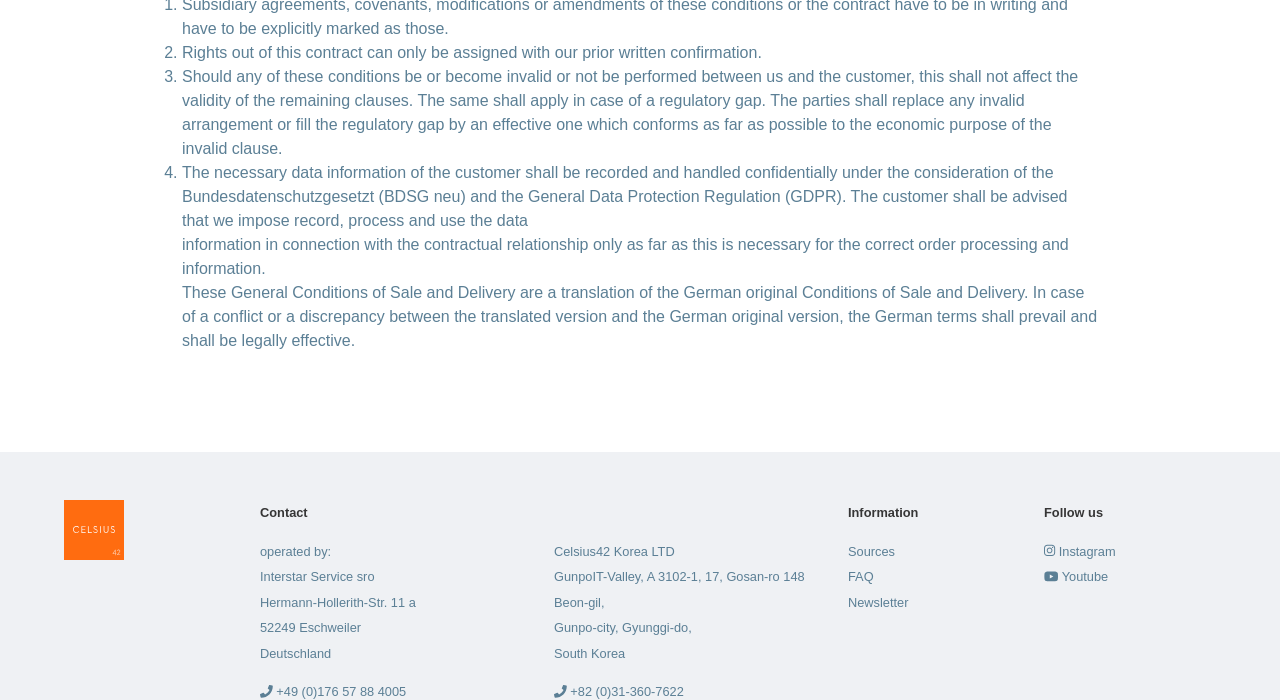Based on the description "Community Forum", find the bounding box of the specified UI element.

None